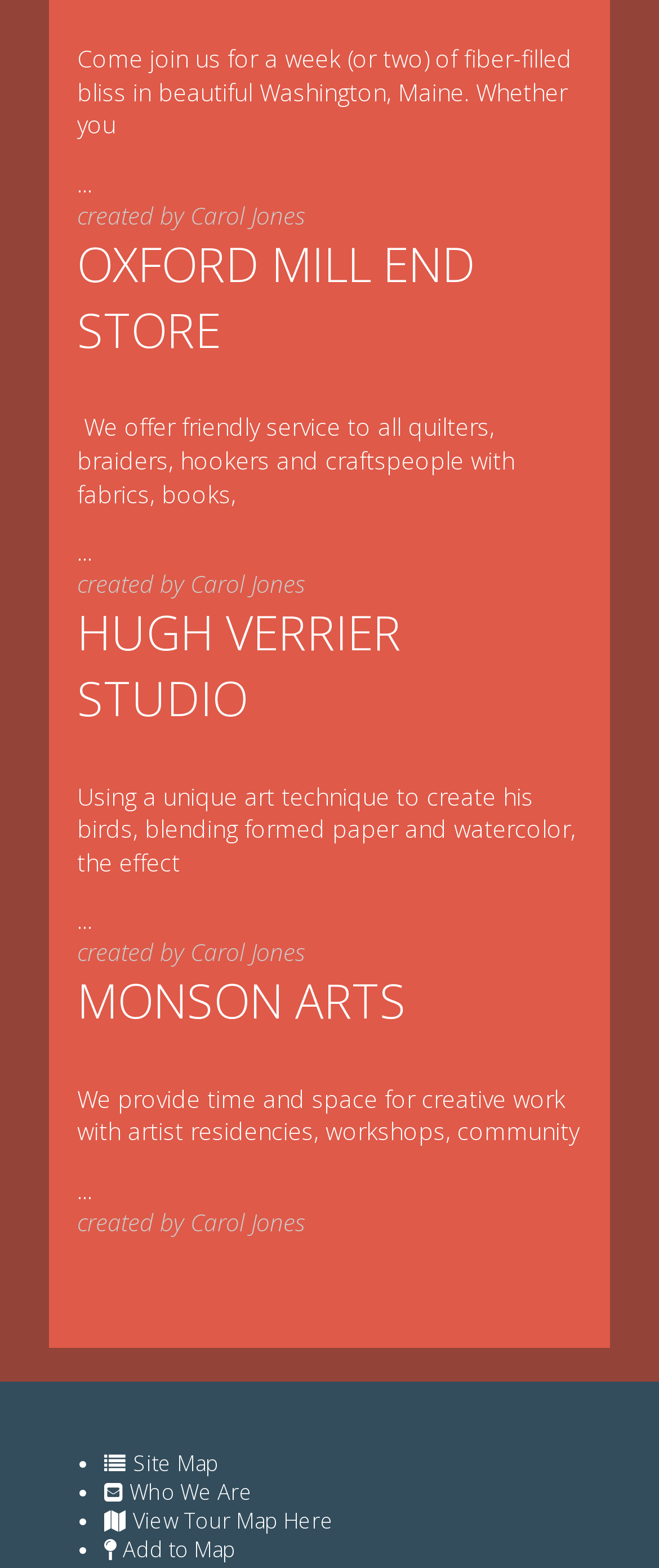How many links are there on the webpage?
Refer to the image and answer the question using a single word or phrase.

7